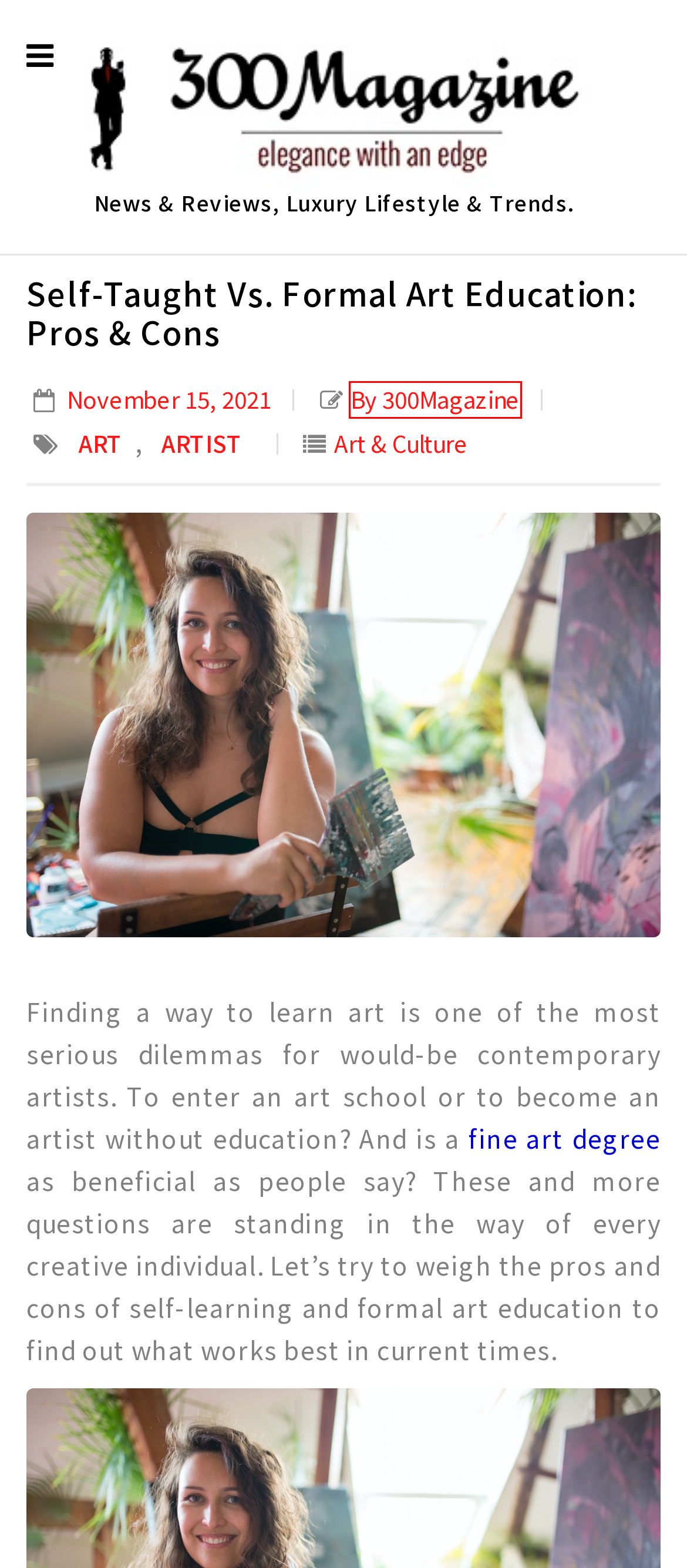You are presented with a screenshot of a webpage containing a red bounding box around an element. Determine which webpage description best describes the new webpage after clicking on the highlighted element. Here are the candidates:
A. | 300Magazine |
B. Free Quote | Fine Art Shippers
C. AddToAny - Share
D. 300Magazine - Advertise With Us
E. Culture Lifestyle | Watch News Reviews, Luxury Lifestyle Trends | 300Magazine
F. 300Magazine
G. 5 Major Benefits of Having a Fine Art Degree | 300Magazine
H. 300Magazine - About Us

F